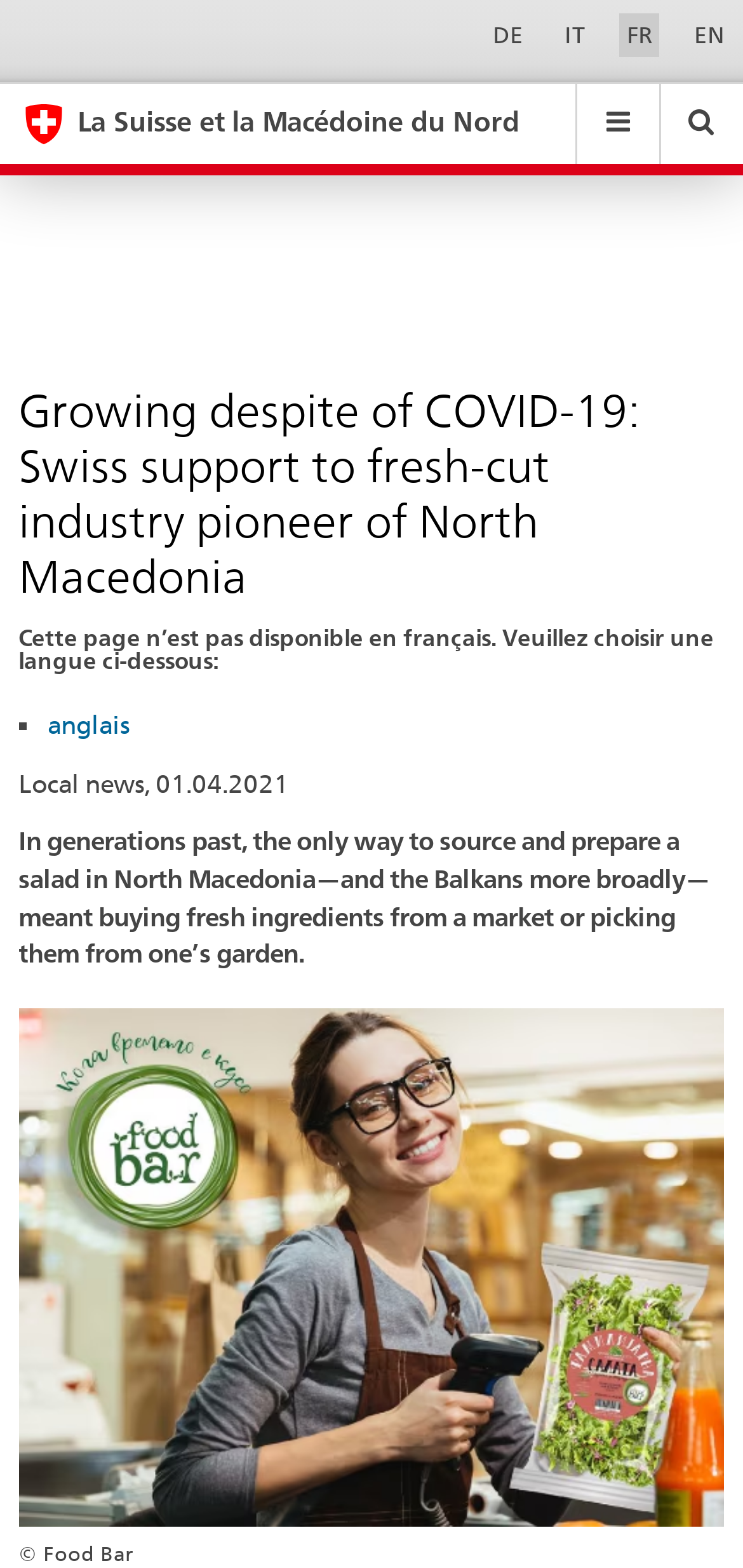Calculate the bounding box coordinates for the UI element based on the following description: "FR". Ensure the coordinates are four float numbers between 0 and 1, i.e., [left, top, right, bottom].

[0.834, 0.009, 0.888, 0.036]